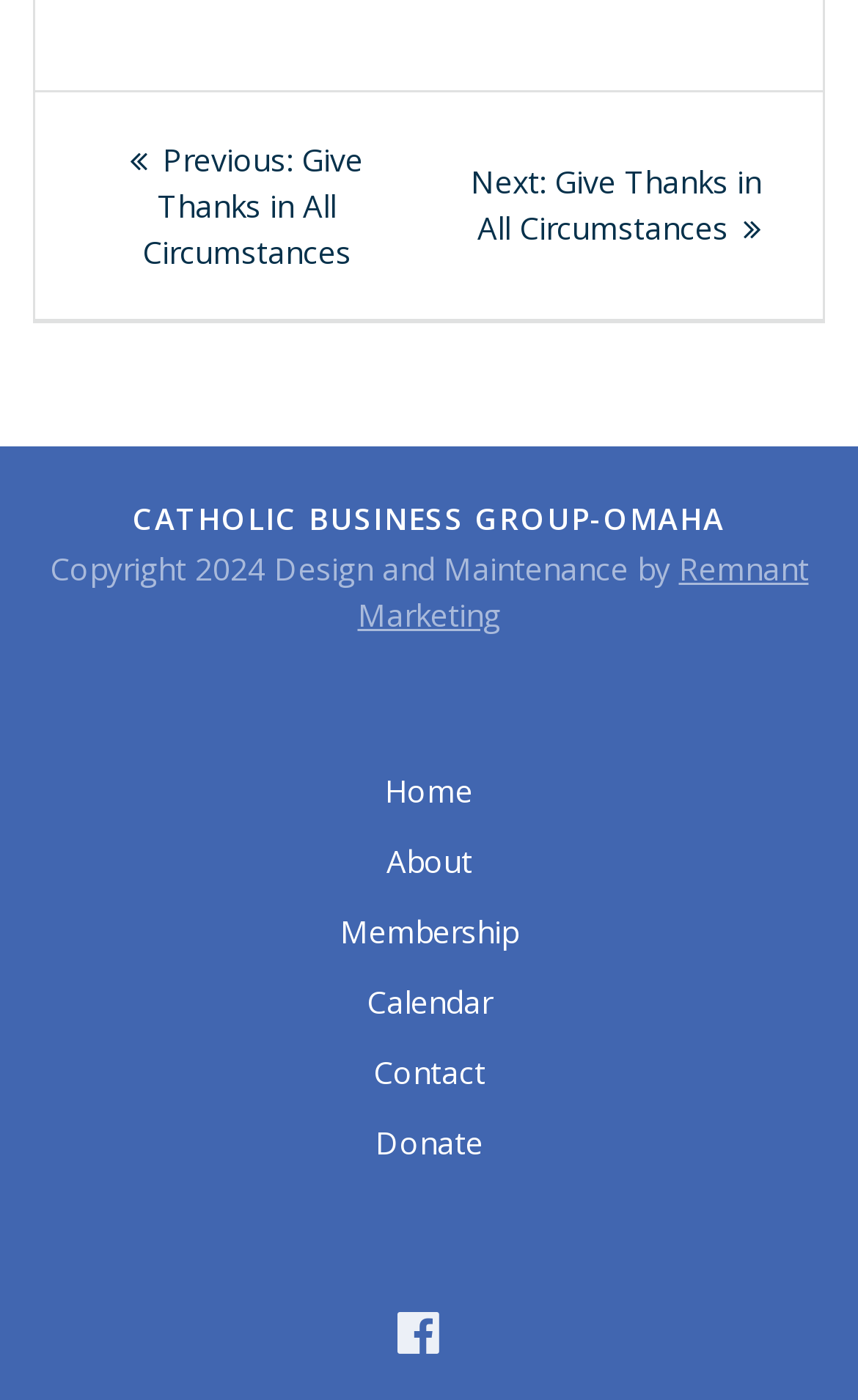Refer to the image and provide an in-depth answer to the question: 
What is the title of the previous post?

The title of the previous post can be found in the link element with the text ' Previous post: Give Thanks in All Circumstances'.